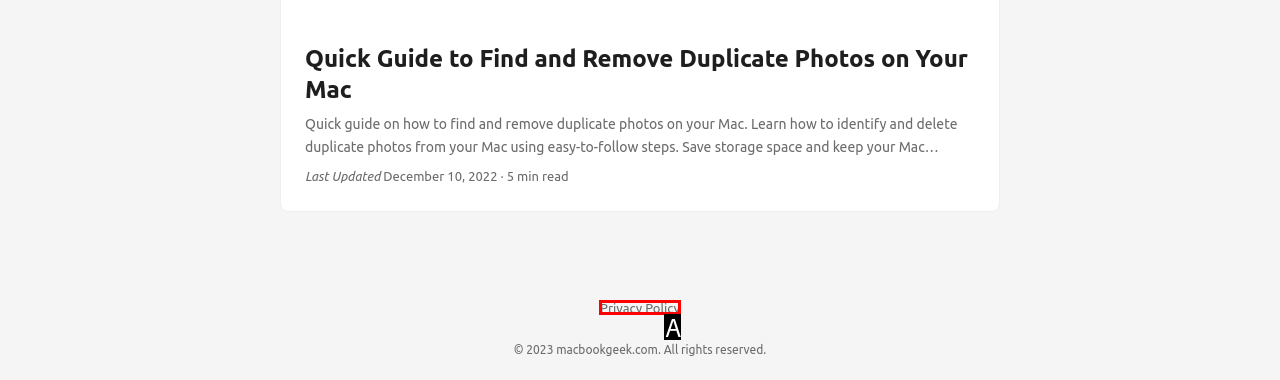Select the HTML element that corresponds to the description: Privacy Policy. Answer with the letter of the matching option directly from the choices given.

A